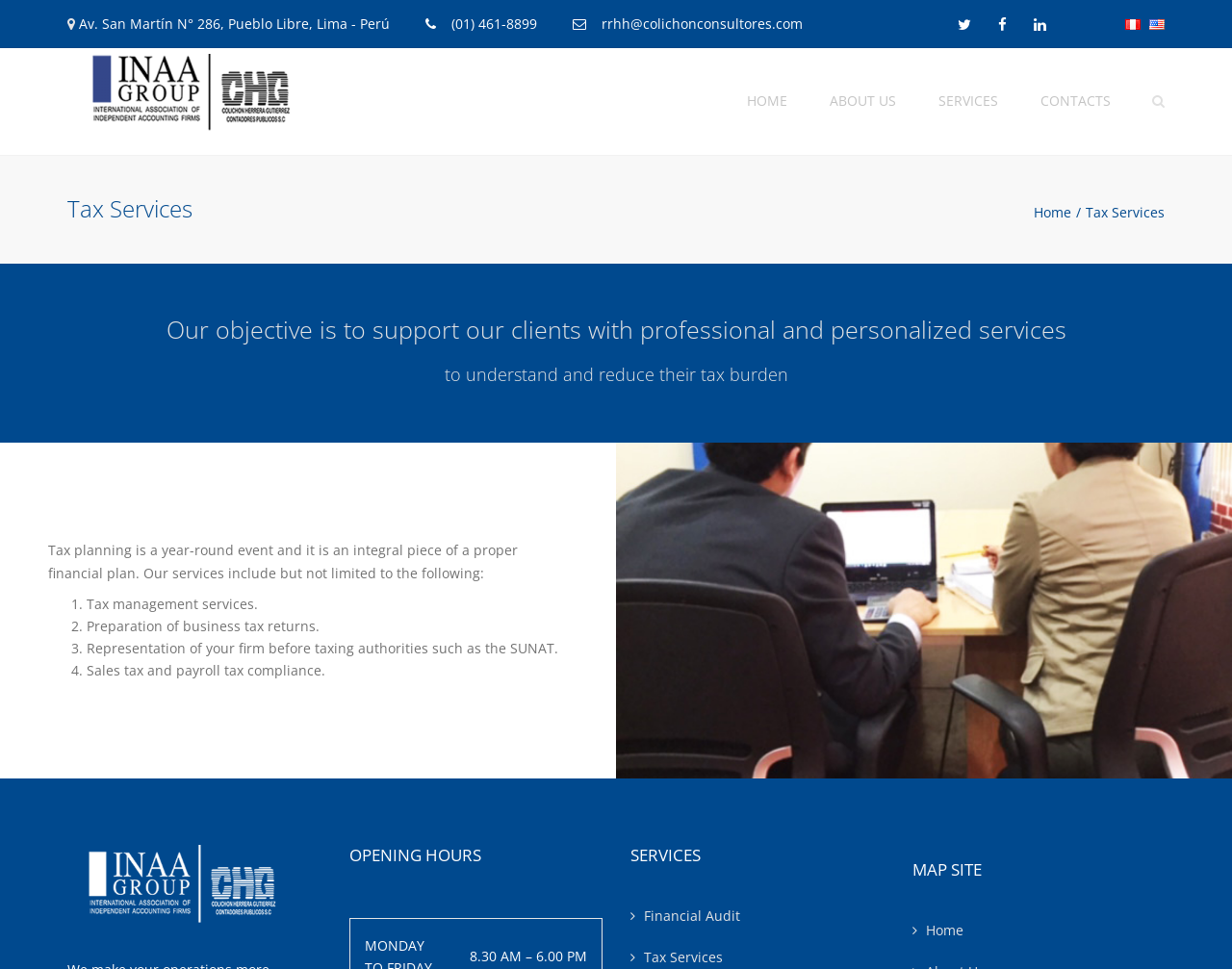Locate the UI element described by IFRS Conversion and provide its bounding box coordinates. Use the format (top-left x, top-left y, bottom-right x, bottom-right y) with all values as floating point numbers between 0 and 1.

[0.706, 0.534, 0.866, 0.565]